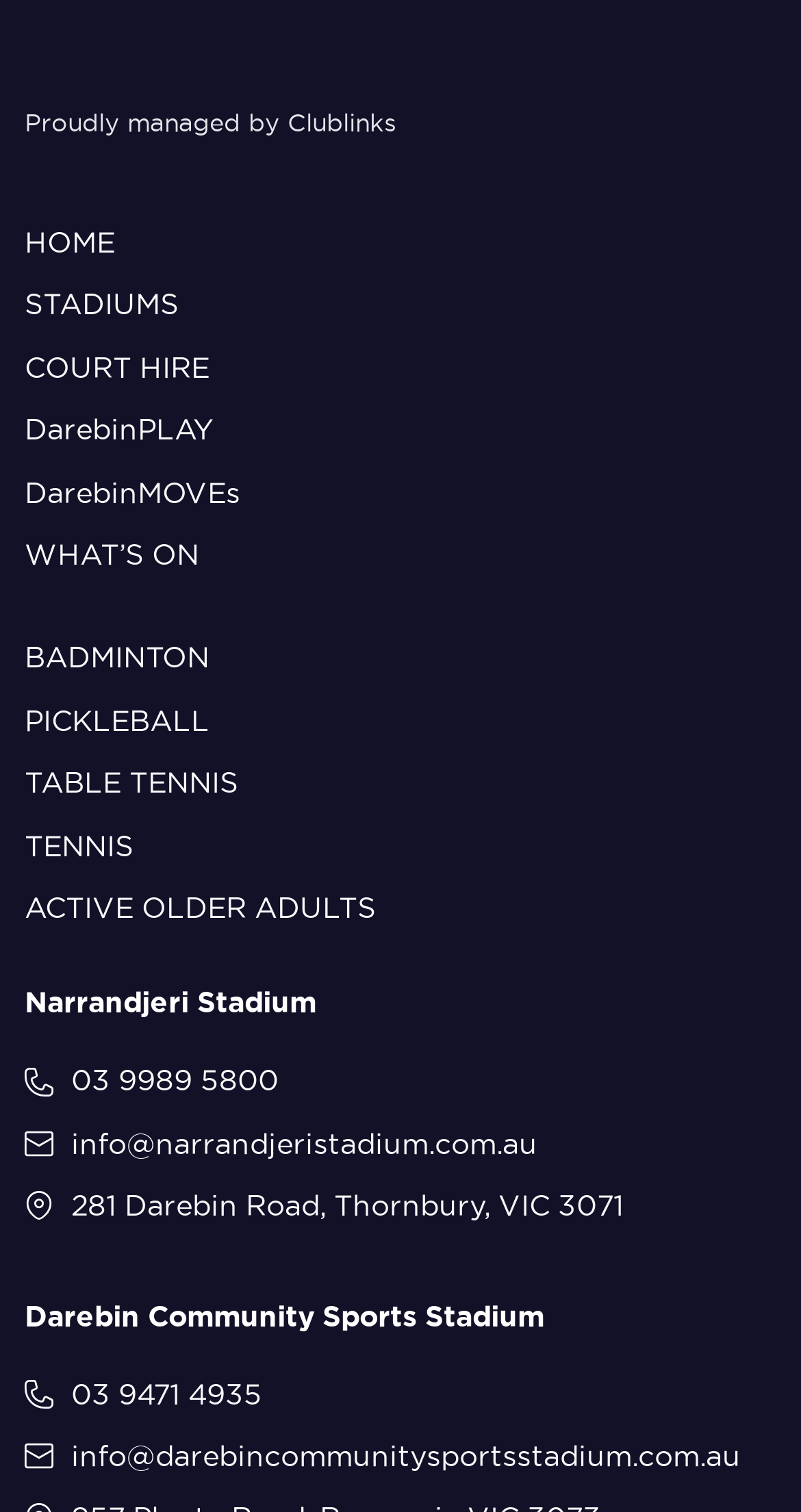Based on the visual content of the image, answer the question thoroughly: How many sports are listed?

I counted the number of sports listed on the webpage, which are 'BADMINTON', 'PICKLEBALL', 'TABLE TENNIS', 'TENNIS', 'COURT HIRE', and 'ACTIVE OLDER ADULTS', so there are 6 sports listed.